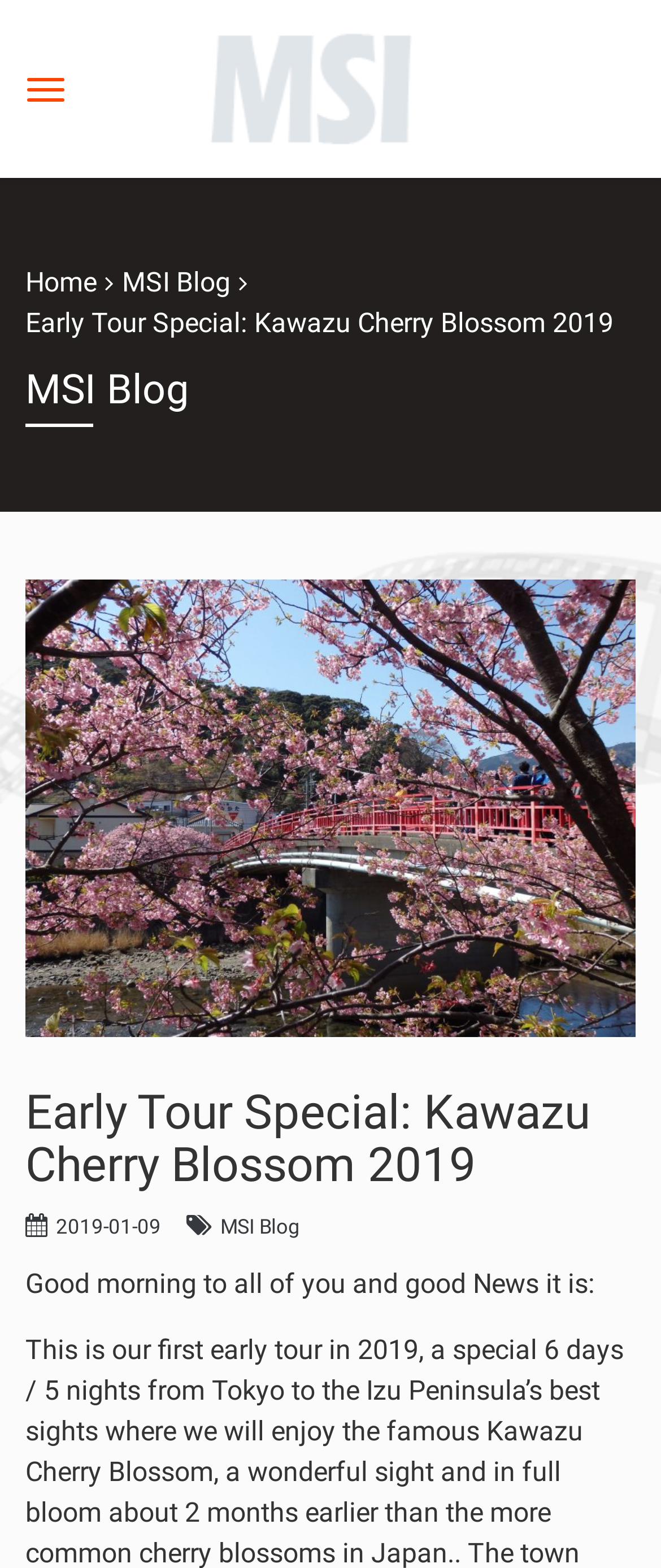Illustrate the webpage's structure and main components comprehensively.

The webpage appears to be a blog post or article from Motorcycle Services International, with a focus on an early tour special for Kawazu Cherry Blossom 2019. 

At the top of the page, there is a logo or image of Motorcycle Services International, accompanied by a link to the organization's homepage. To the right of the logo, there are two links: "Home" and "MSI Blog". 

Below these links, the title "Early Tour Special: Kawazu Cherry Blossom 2019" is prominently displayed. This title is also repeated as a heading further down the page. 

The main content of the page begins with a heading "MSI Blog", followed by a date "2019-01-09" and a link to the MSI Blog. The article then starts with the sentence "Good morning to all of you and good News it is:".